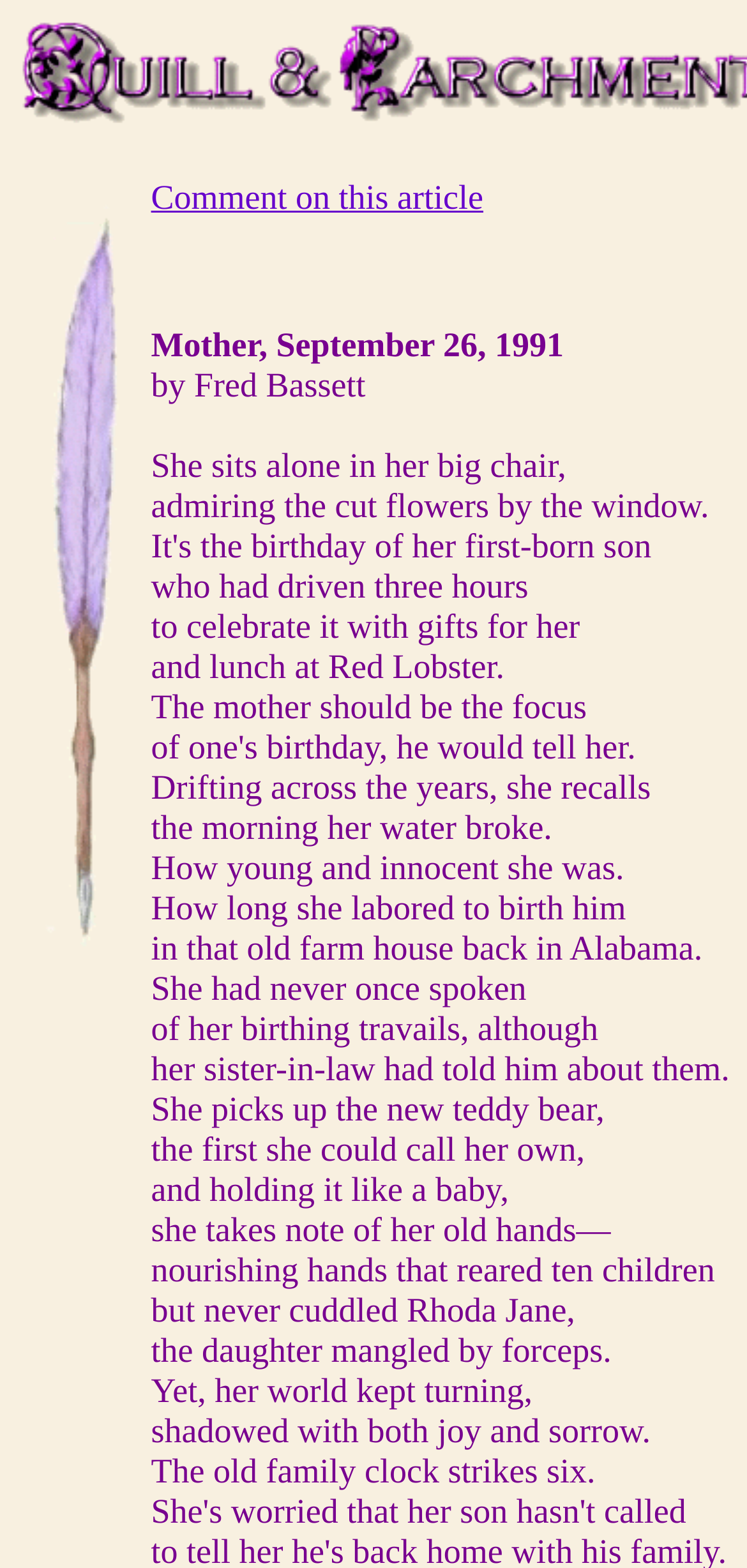What is the mother doing with the teddy bear?
Refer to the image and provide a one-word or short phrase answer.

Holding it like a baby